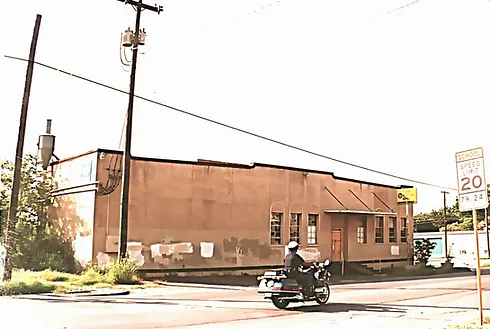What is the condition of the building's windows?
From the details in the image, answer the question comprehensively.

The building's windows appear to be either boarded up or in disrepair, suggesting that the building may be abandoned or neglected, which adds to the sense of nostalgia and decay in the image.